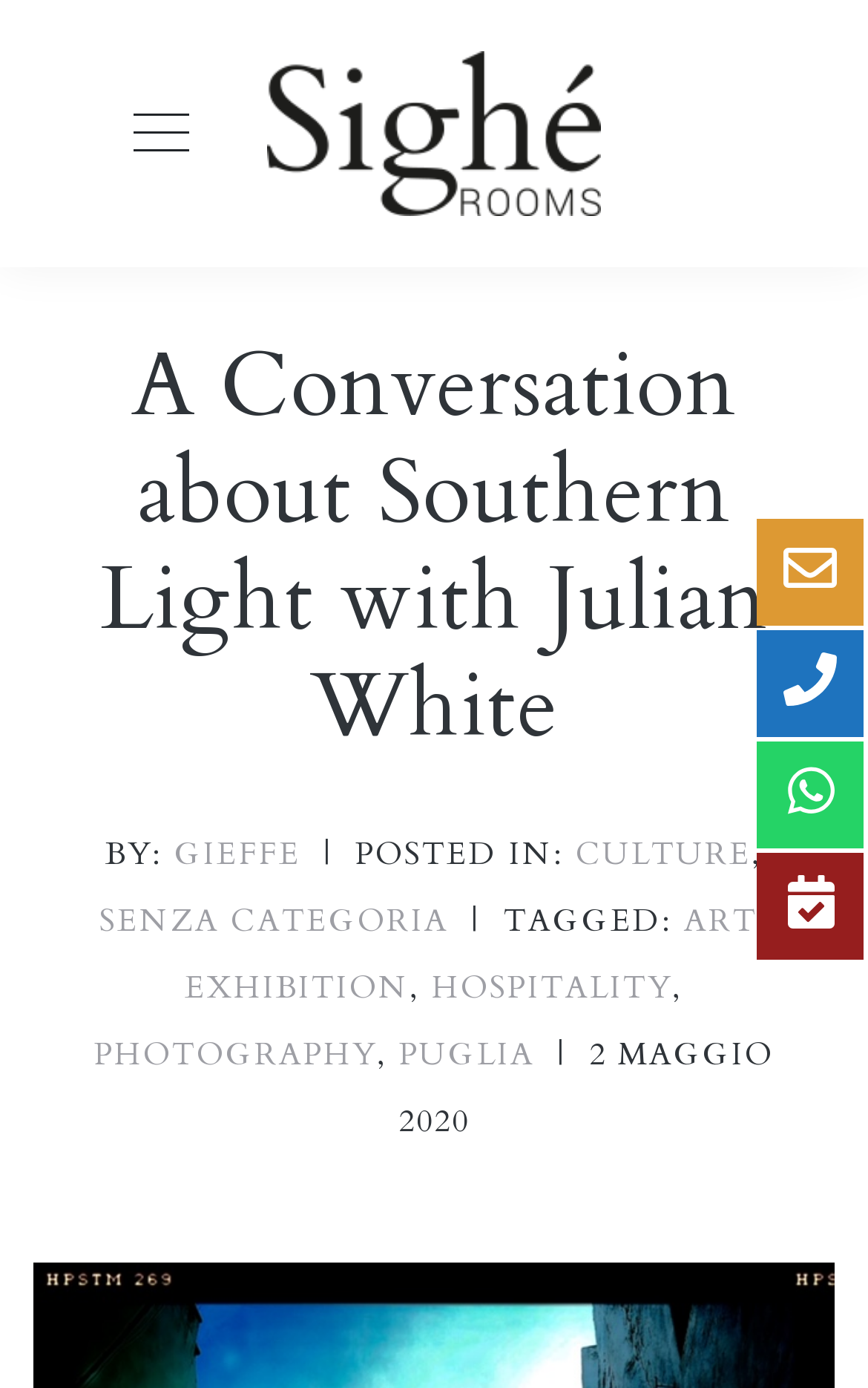Respond with a single word or phrase to the following question: What is the date of the post?

2 MAGGIO 2020